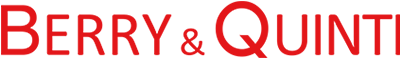Explain what the image portrays in a detailed manner.

The image features the logo of "Berry & Quinti Monaco International Realty," prominently displayed in a bold red font. This logo represents a distinguished real estate agency focused on luxury properties in Monaco and Southern Europe. The agency specializes in high-end residential and commercial real estate services, including property management, investment advice, and negotiations for prestigious sales and rentals. As a trusted name founded by experienced professionals, Berry & Quinti is deeply integrated into the unique real estate landscape of the Principality of Monaco, catering to a discerning clientele looking for exclusive properties.